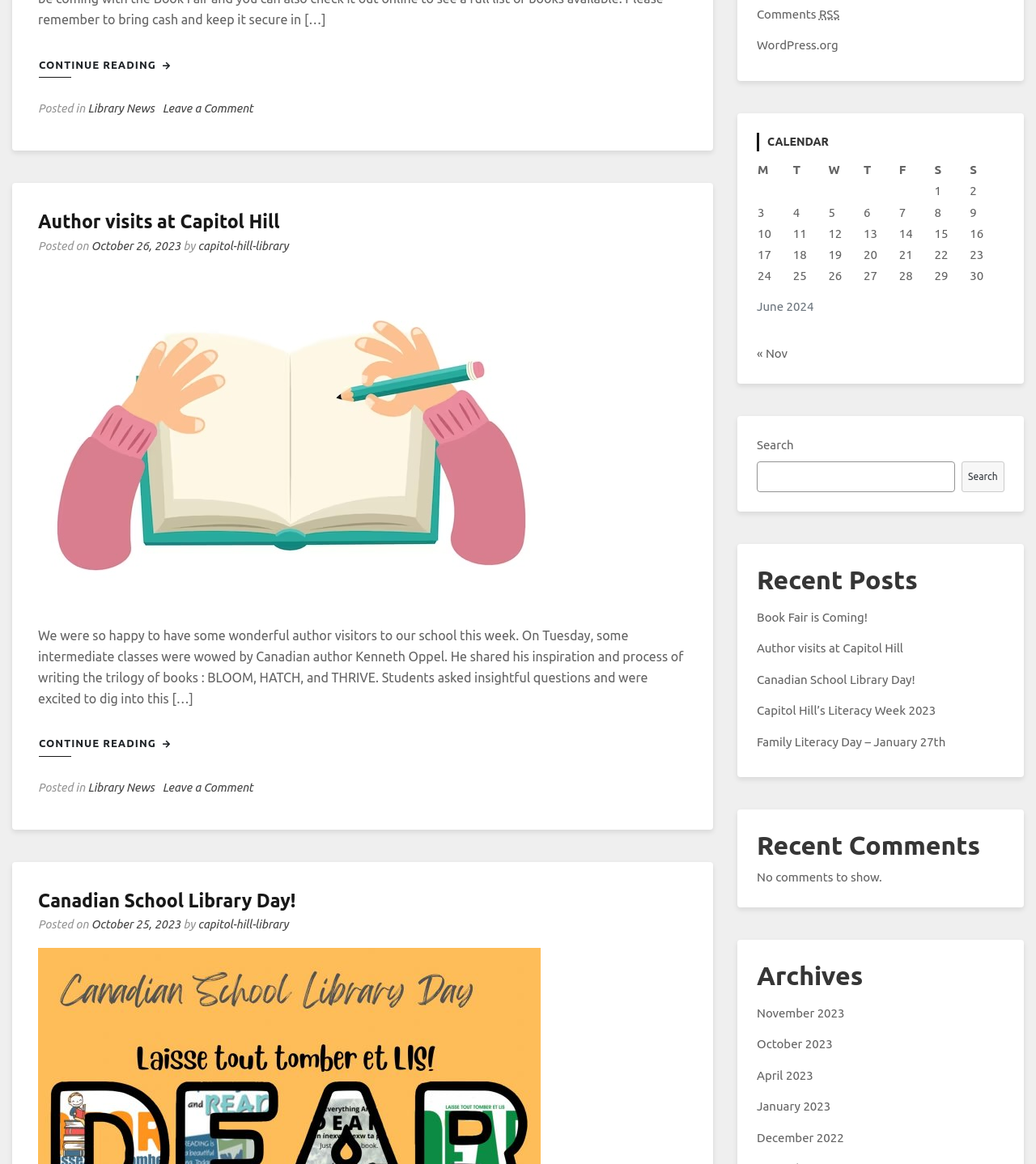Locate the bounding box of the UI element defined by this description: "capitol-hill-library". The coordinates should be given as four float numbers between 0 and 1, formatted as [left, top, right, bottom].

[0.191, 0.206, 0.278, 0.217]